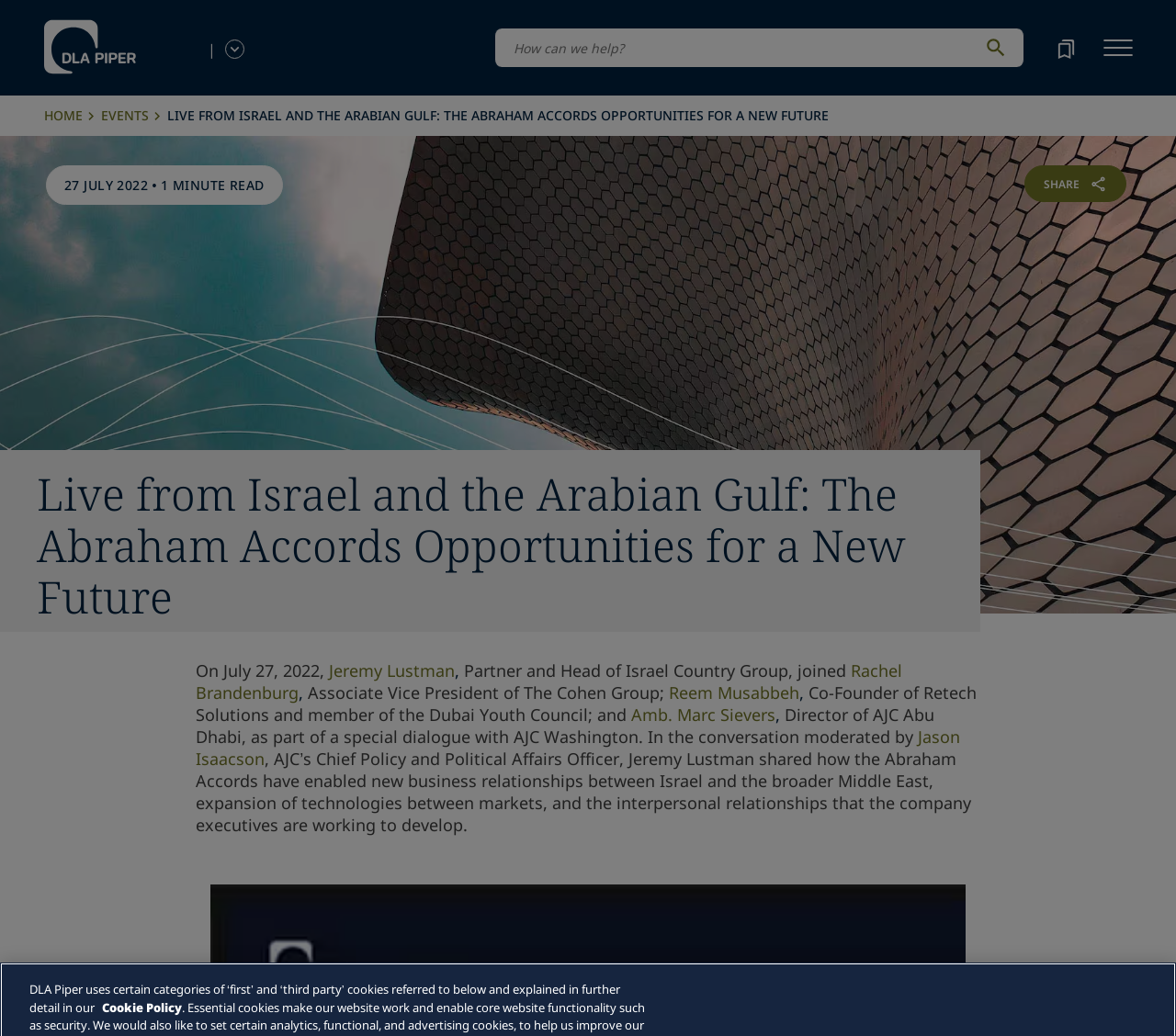Please give a succinct answer using a single word or phrase:
What is the name of the company mentioned in the title?

DLA Piper